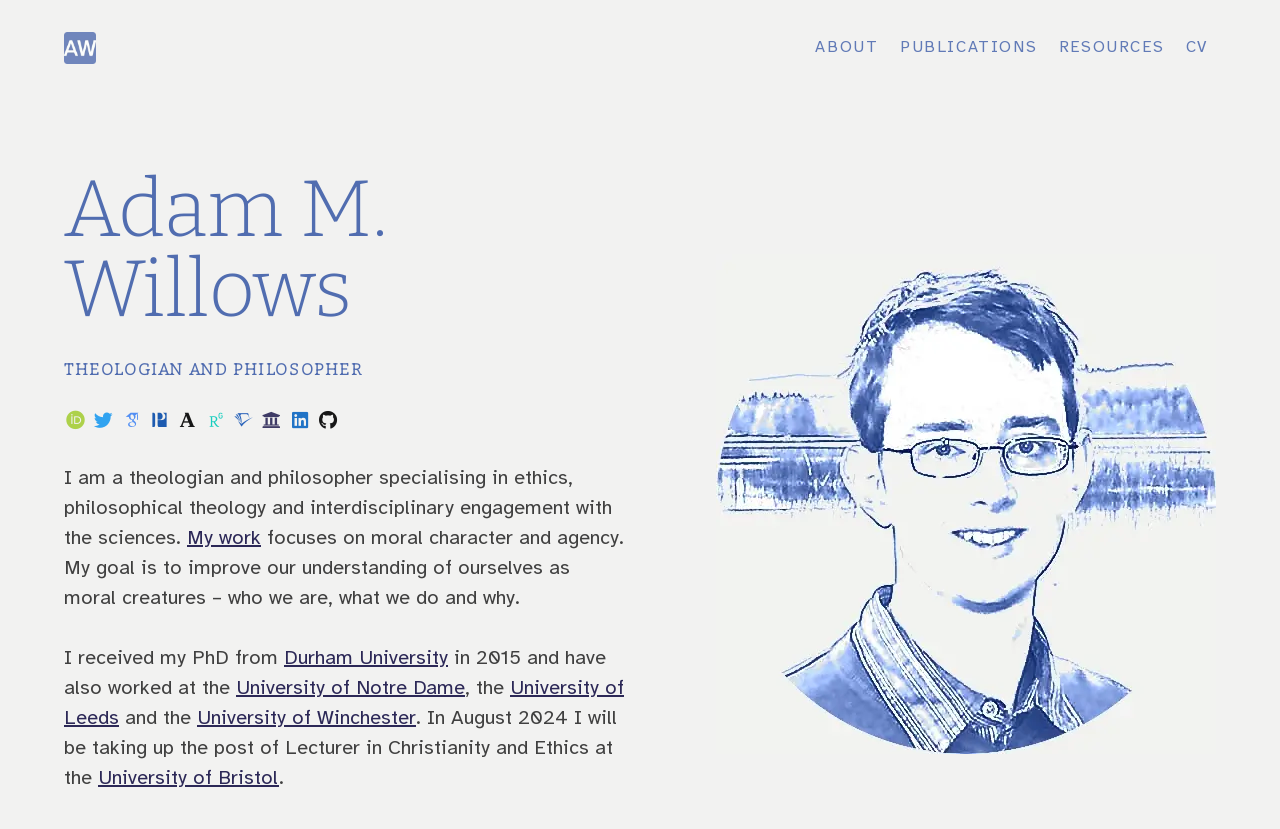Can you find the bounding box coordinates for the element to click on to achieve the instruction: "Visit the University of Bristol website"?

[0.077, 0.926, 0.218, 0.951]